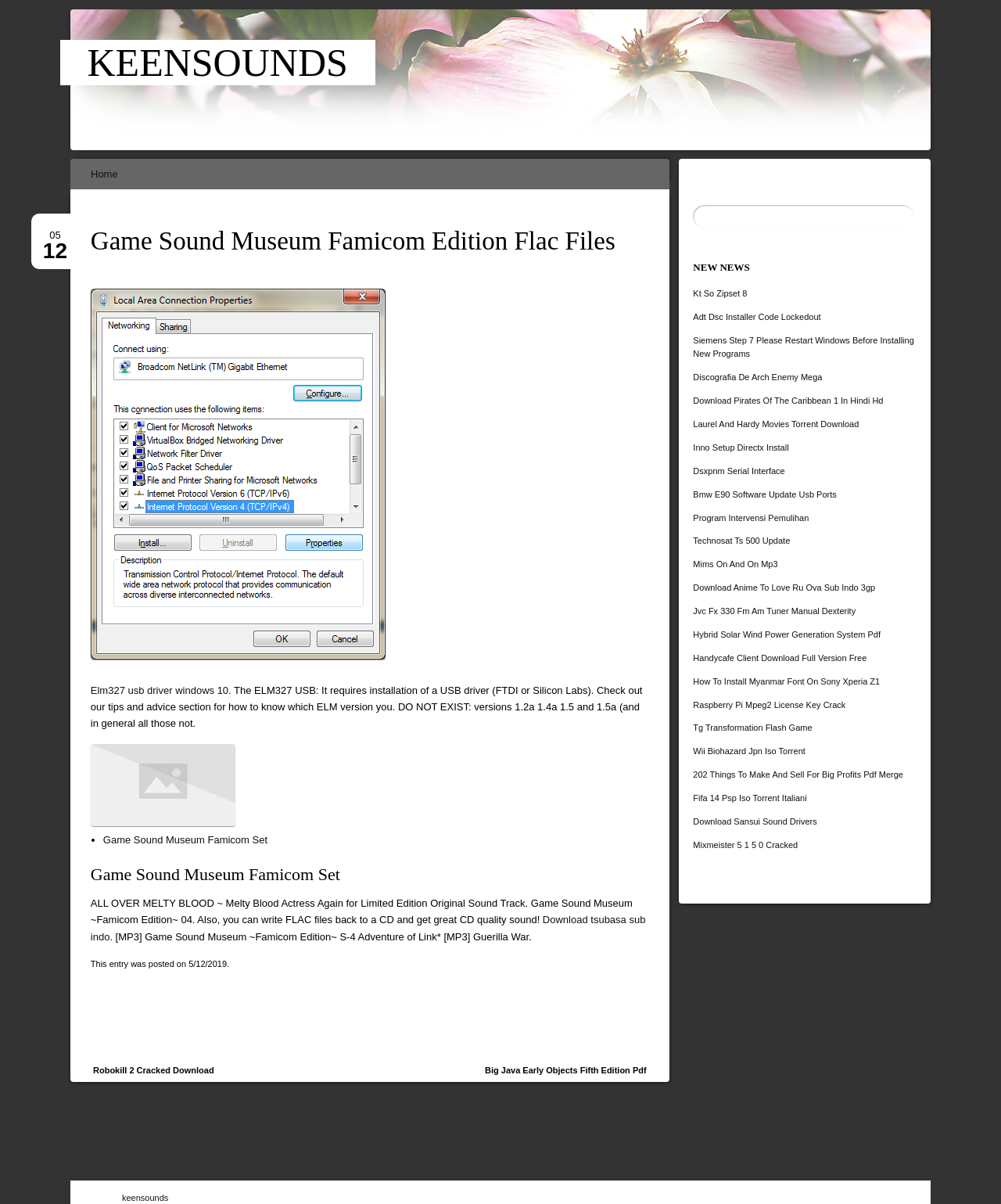Identify the bounding box coordinates of the part that should be clicked to carry out this instruction: "Click on the 'KEENSOUNDS' link".

[0.06, 0.033, 0.375, 0.071]